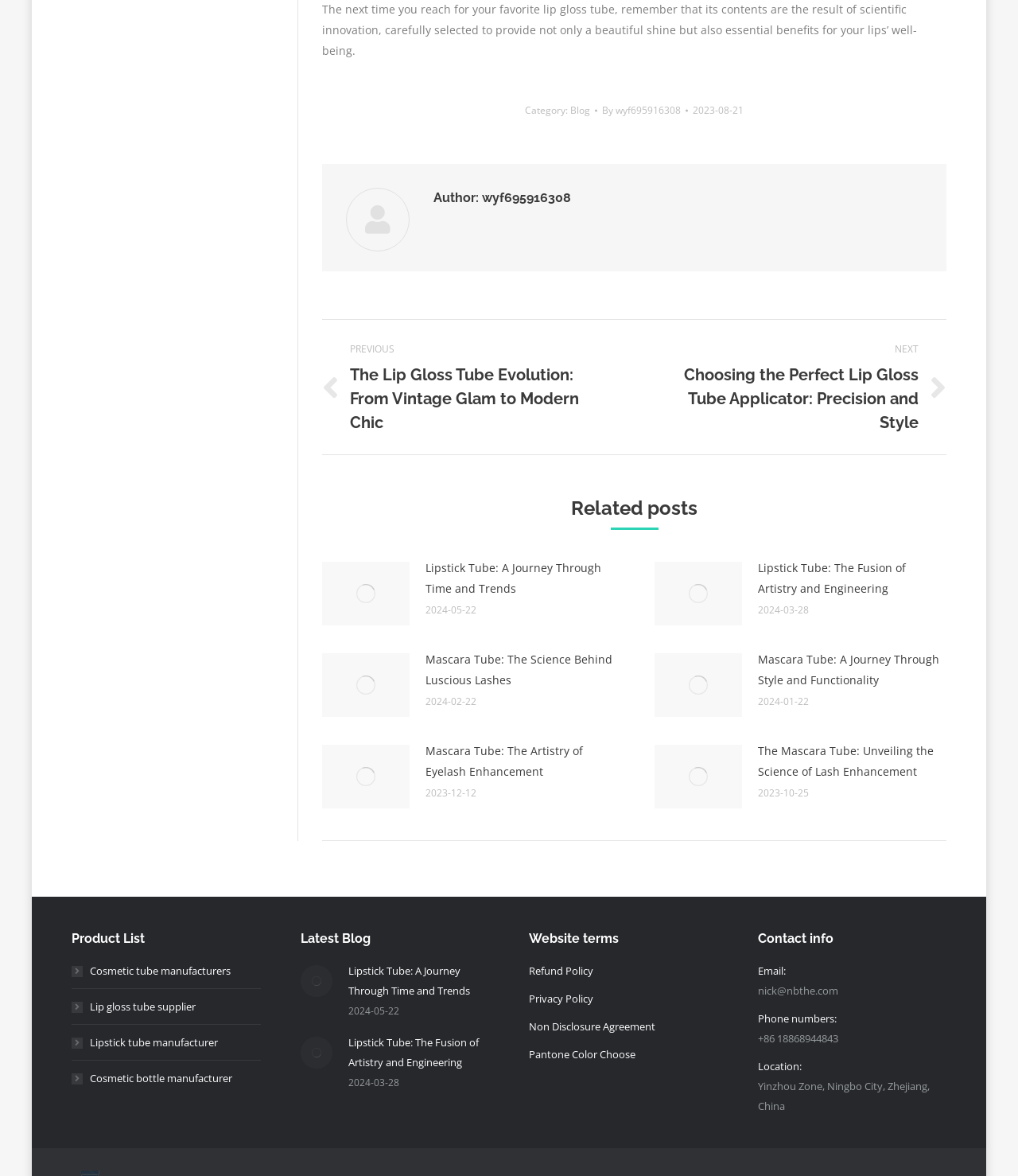Please identify the bounding box coordinates of the element that needs to be clicked to perform the following instruction: "Click on the 'Cosmetic tube manufacturers' link".

[0.07, 0.817, 0.227, 0.834]